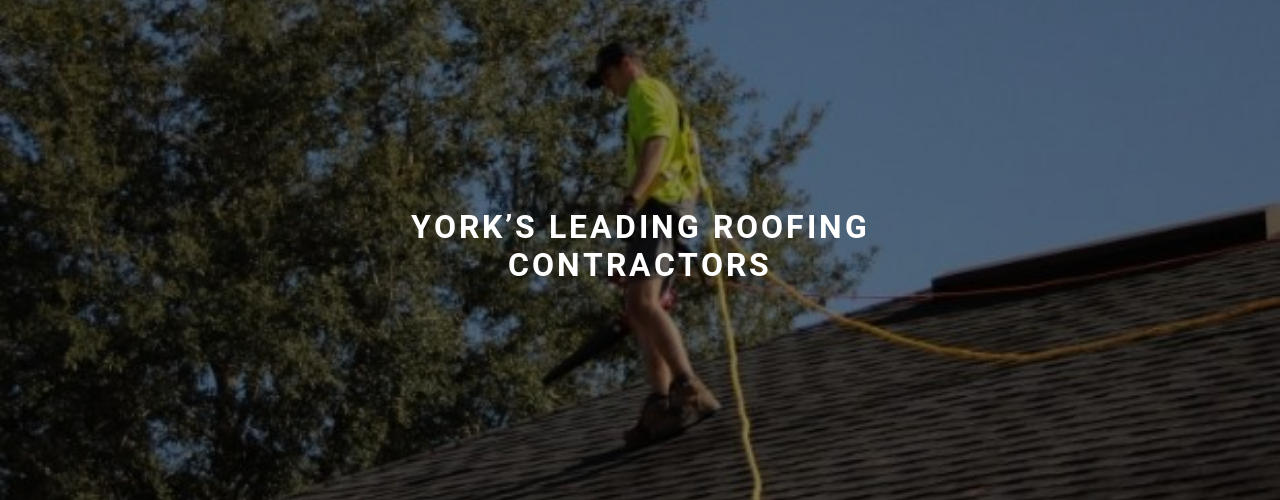What is the type of properties served by the contractor?
Based on the image, provide a one-word or brief-phrase response.

Residential